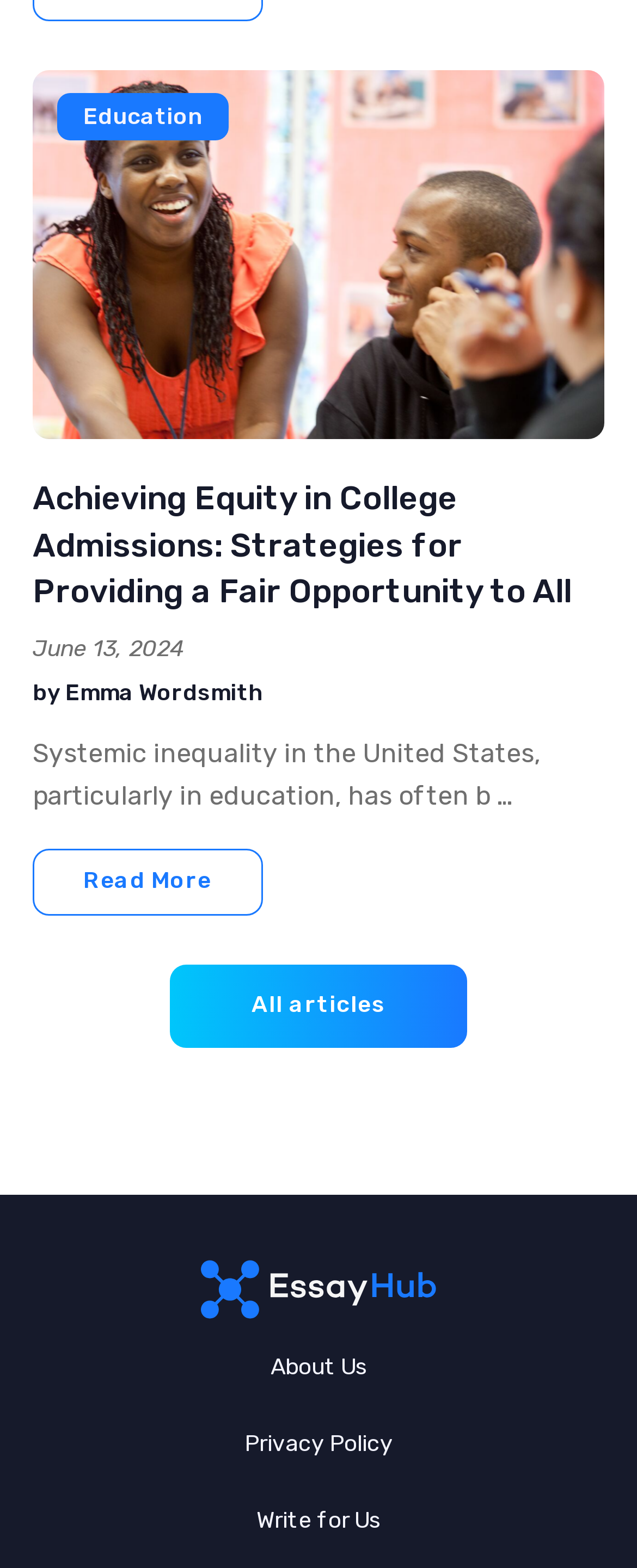Locate the bounding box coordinates of the area where you should click to accomplish the instruction: "Browse all articles".

[0.267, 0.615, 0.733, 0.668]